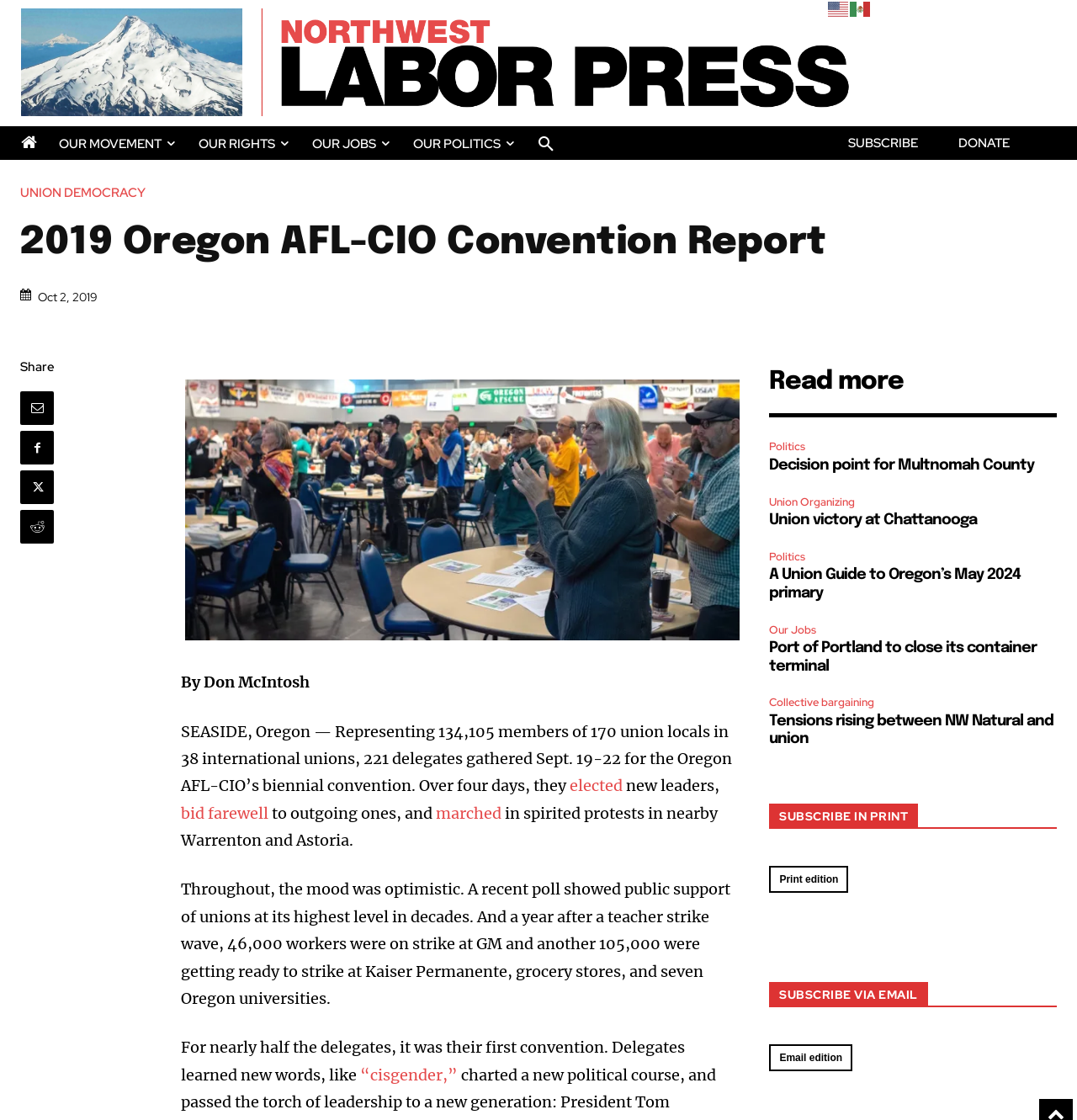Find the bounding box coordinates of the UI element according to this description: "Print edition".

[0.714, 0.773, 0.788, 0.797]